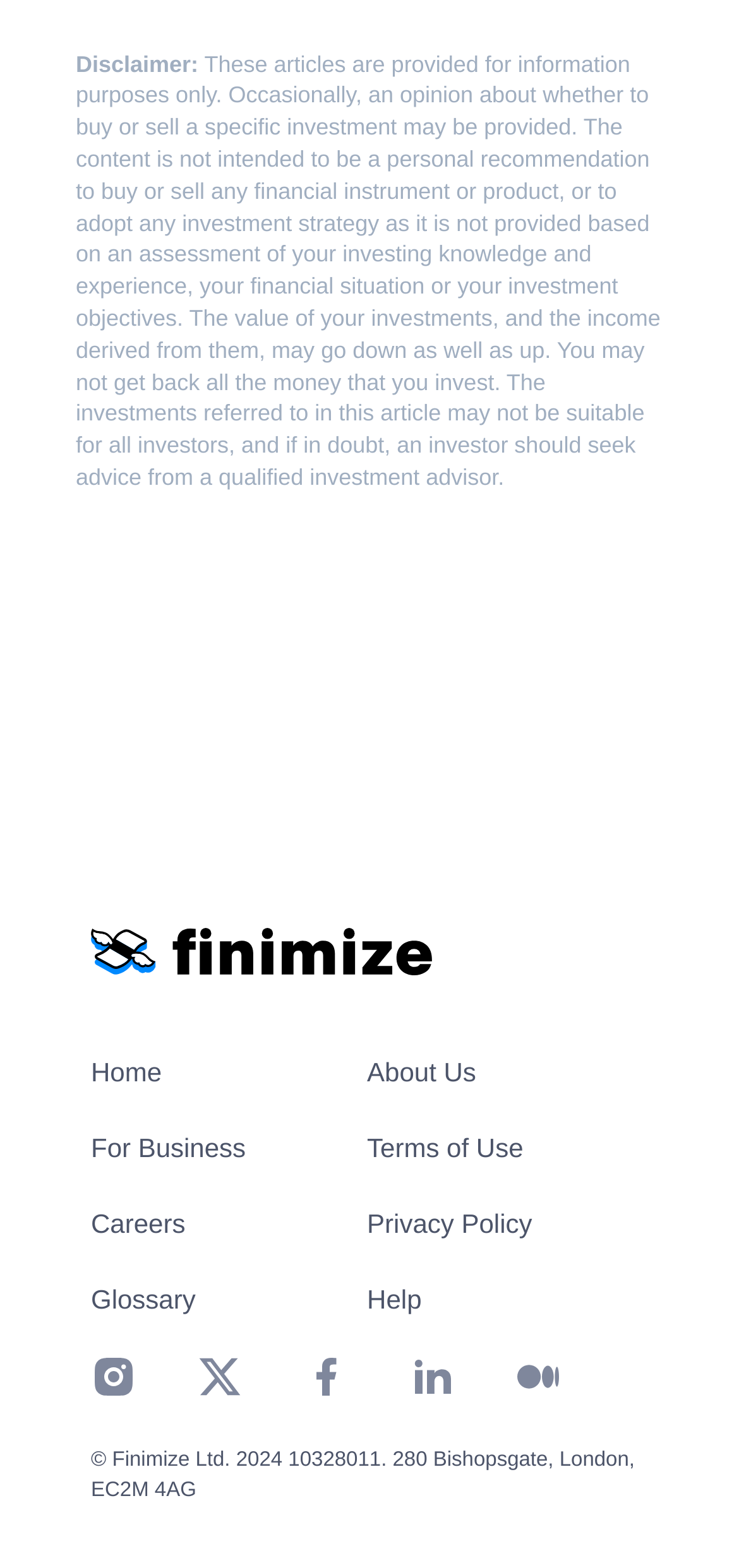Find the bounding box coordinates for the element that must be clicked to complete the instruction: "Check About Us". The coordinates should be four float numbers between 0 and 1, indicated as [left, top, right, bottom].

[0.497, 0.67, 0.644, 0.699]